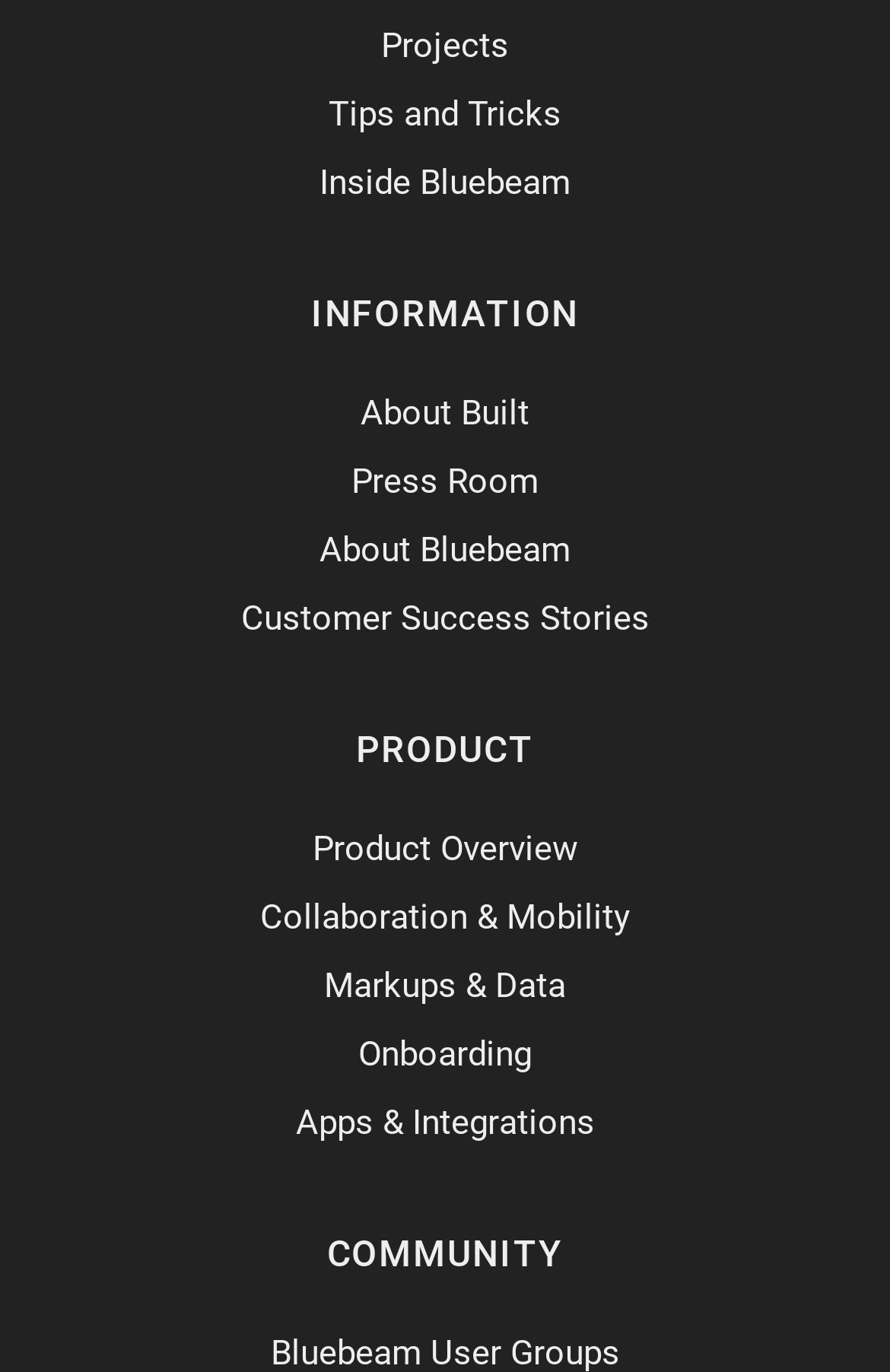Locate the UI element described by Markups & Data in the provided webpage screenshot. Return the bounding box coordinates in the format (top-left x, top-left y, bottom-right x, bottom-right y), ensuring all values are between 0 and 1.

[0.364, 0.703, 0.636, 0.733]